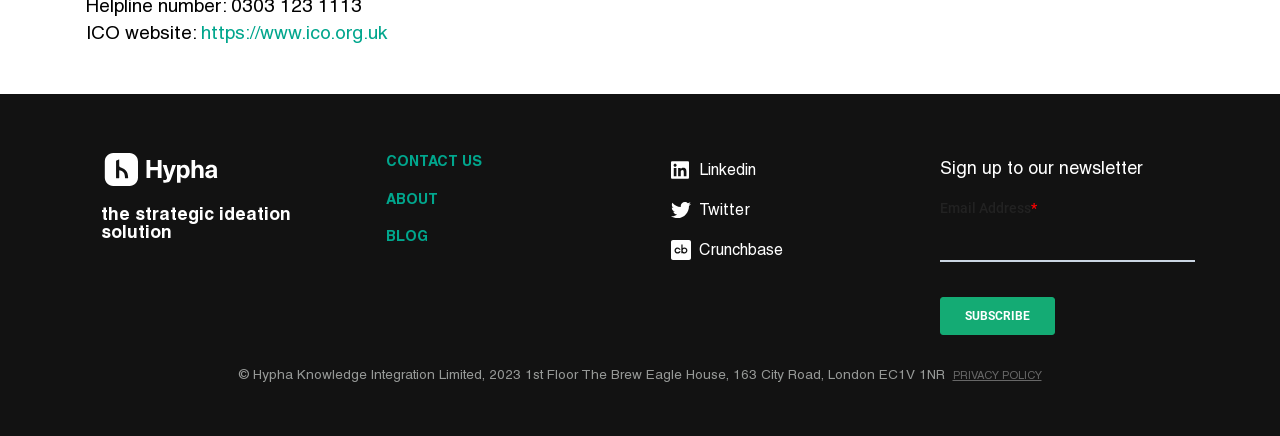Pinpoint the bounding box coordinates for the area that should be clicked to perform the following instruction: "Visit ICO website".

[0.157, 0.048, 0.302, 0.099]